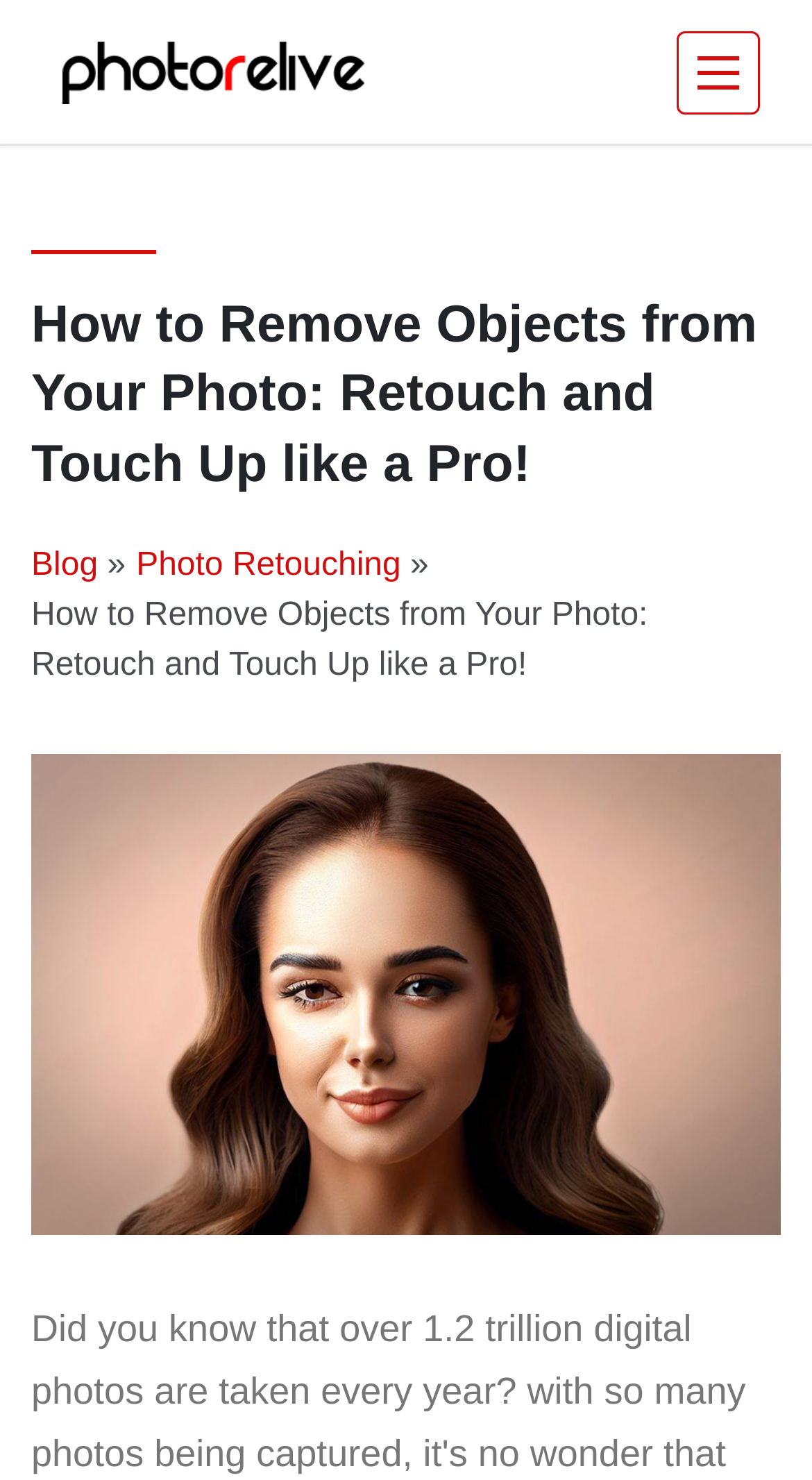Is the navigation menu expanded?
Examine the image and provide an in-depth answer to the question.

The navigation menu is not expanded because the 'Toggle navigation' button is in its default state, indicating that the menu is collapsed.